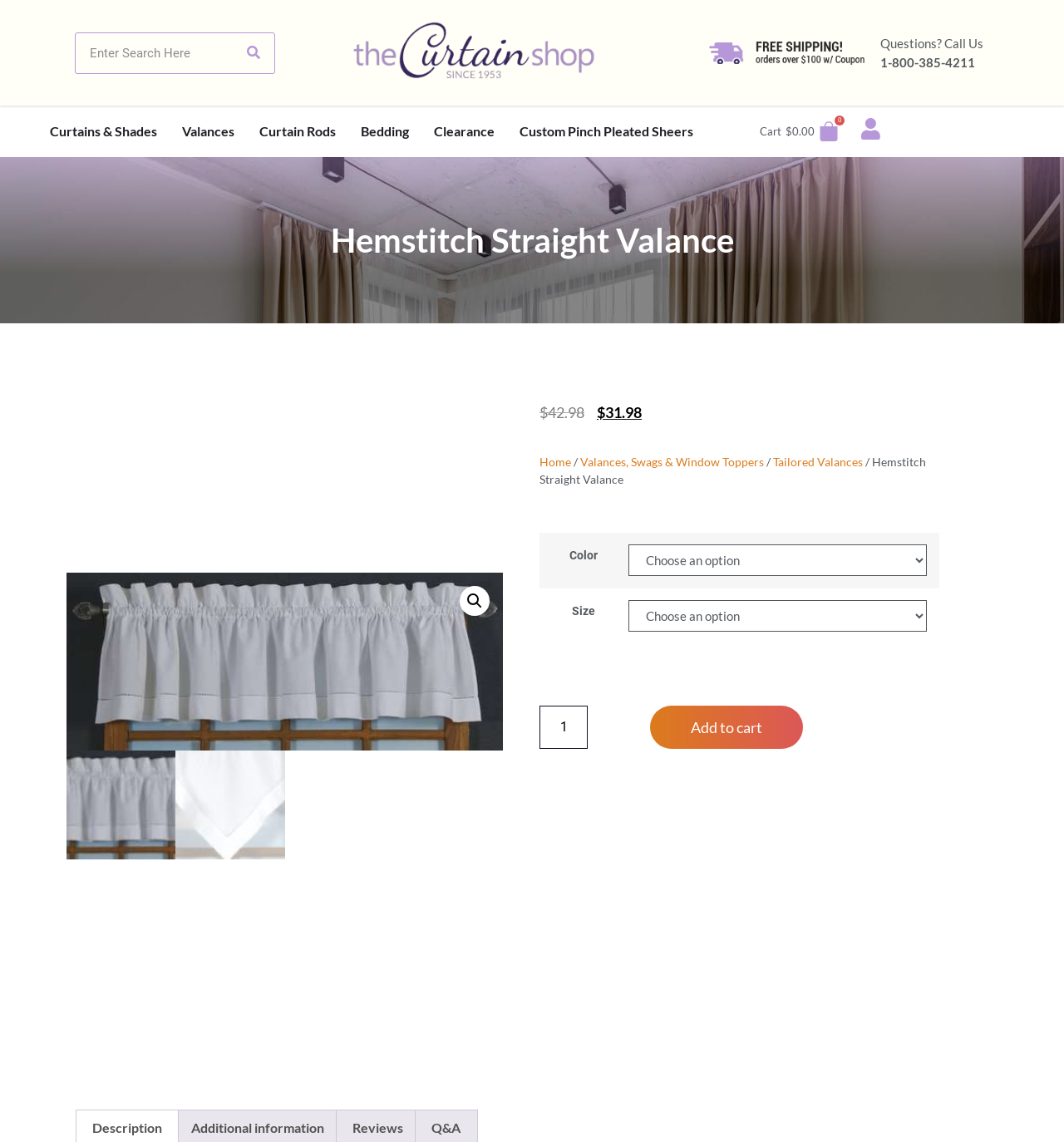Provide the bounding box coordinates for the specified HTML element described in this description: "Valances". The coordinates should be four float numbers ranging from 0 to 1, in the format [left, top, right, bottom].

[0.171, 0.099, 0.22, 0.132]